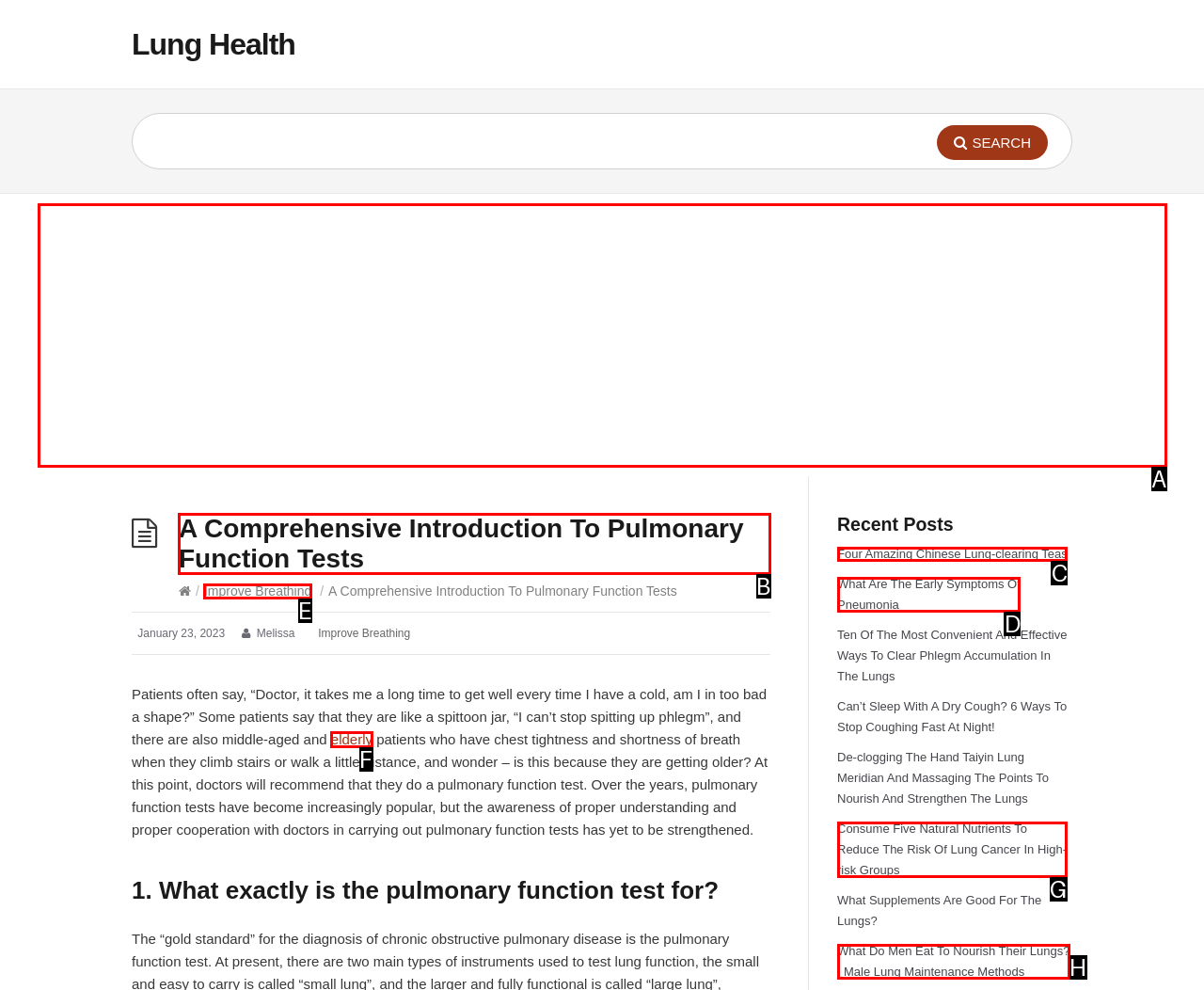Tell me which one HTML element you should click to complete the following task: Read the article 'A Comprehensive Introduction To Pulmonary Function Tests'
Answer with the option's letter from the given choices directly.

B